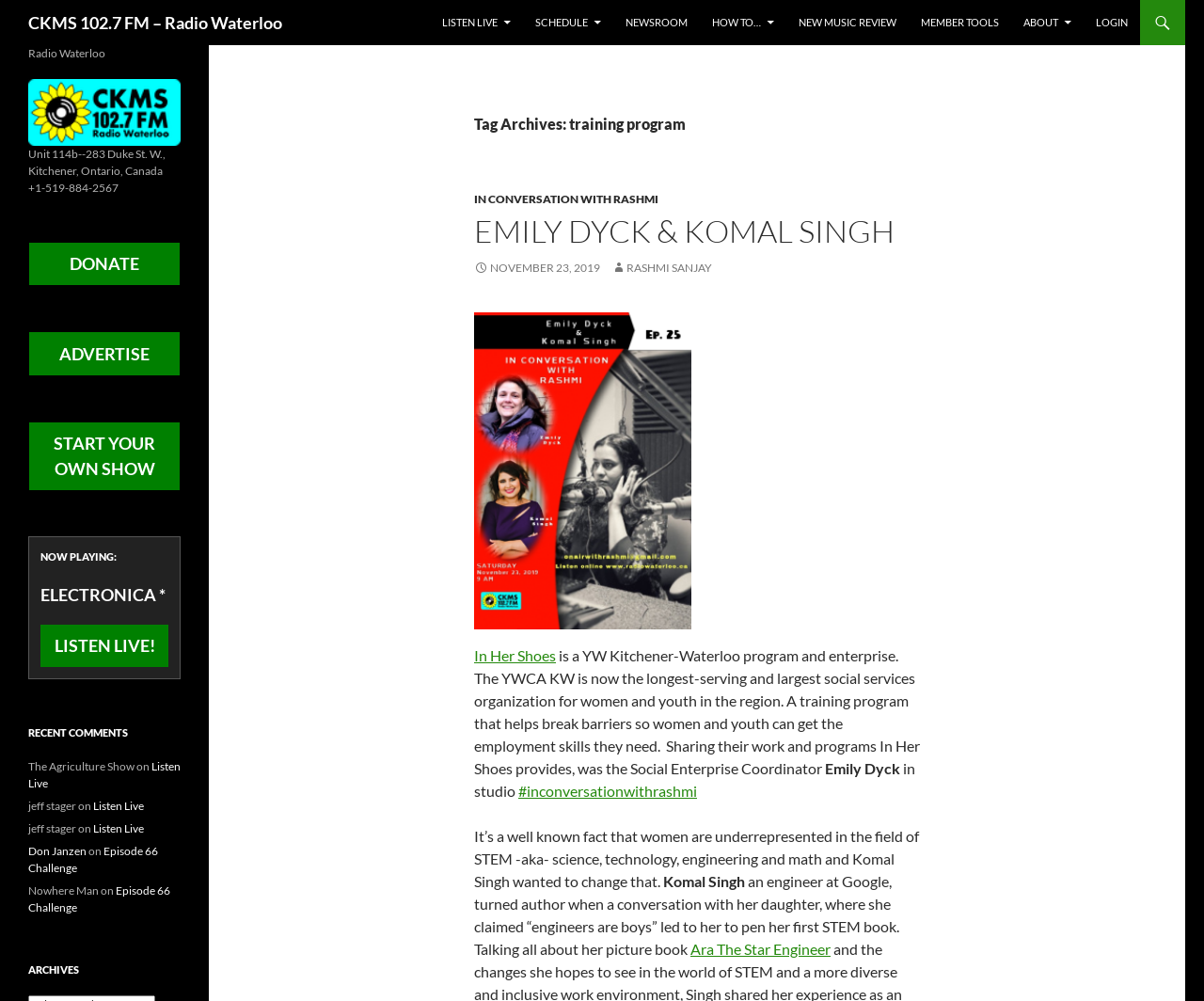What is the current show playing on the radio?
Please use the image to provide a one-word or short phrase answer.

Electronica *